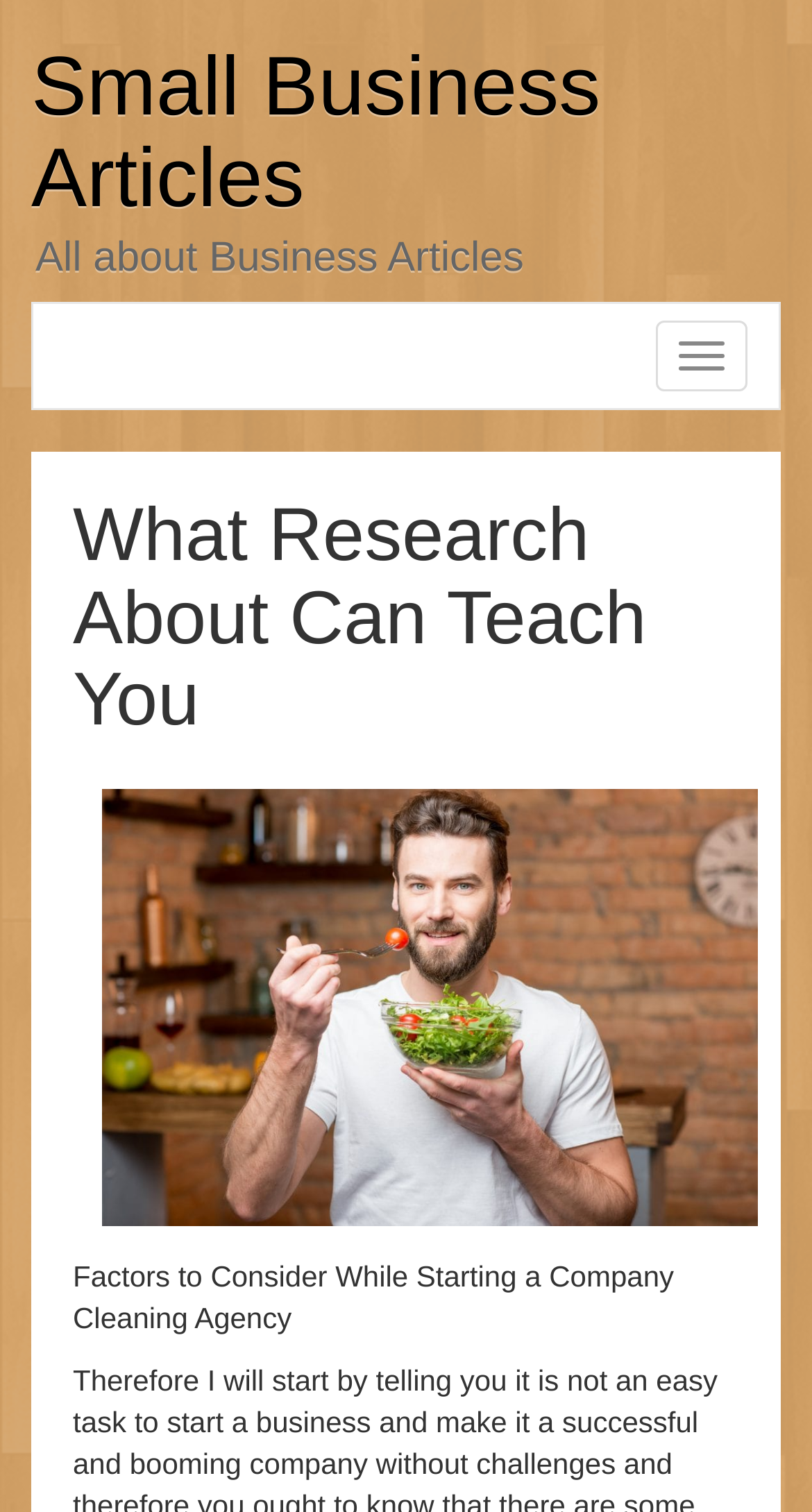What is the category of articles on this webpage?
Provide a well-explained and detailed answer to the question.

Based on the webpage structure, I can see that there is a heading 'Small Business Articles' at the top, which suggests that the articles on this webpage are related to small businesses.